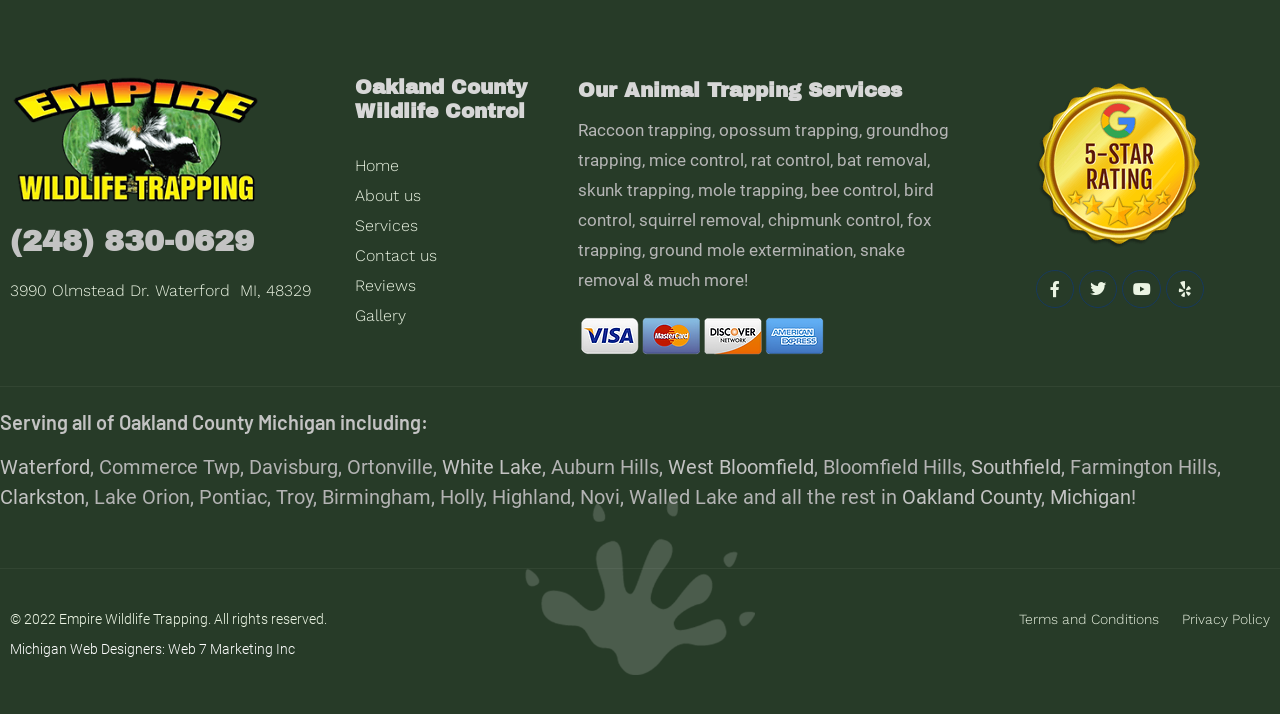Provide the bounding box coordinates, formatted as (top-left x, top-left y, bottom-right x, bottom-right y), with all values being floating point numbers between 0 and 1. Identify the bounding box of the UI element that matches the description: 2 Brakes

None